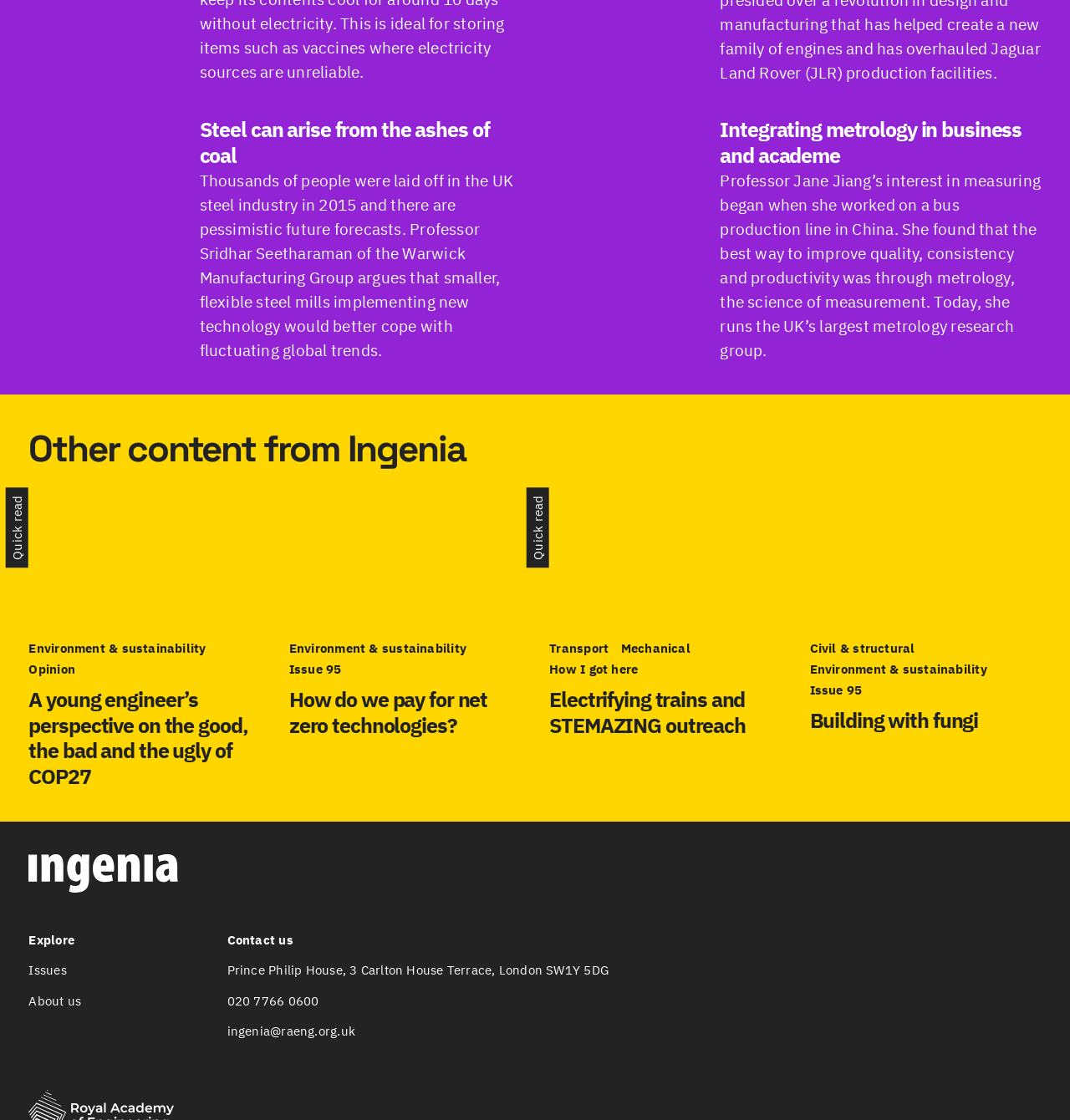Provide the bounding box coordinates of the section that needs to be clicked to accomplish the following instruction: "Explore Ingenia."

[0.027, 0.832, 0.183, 0.848]